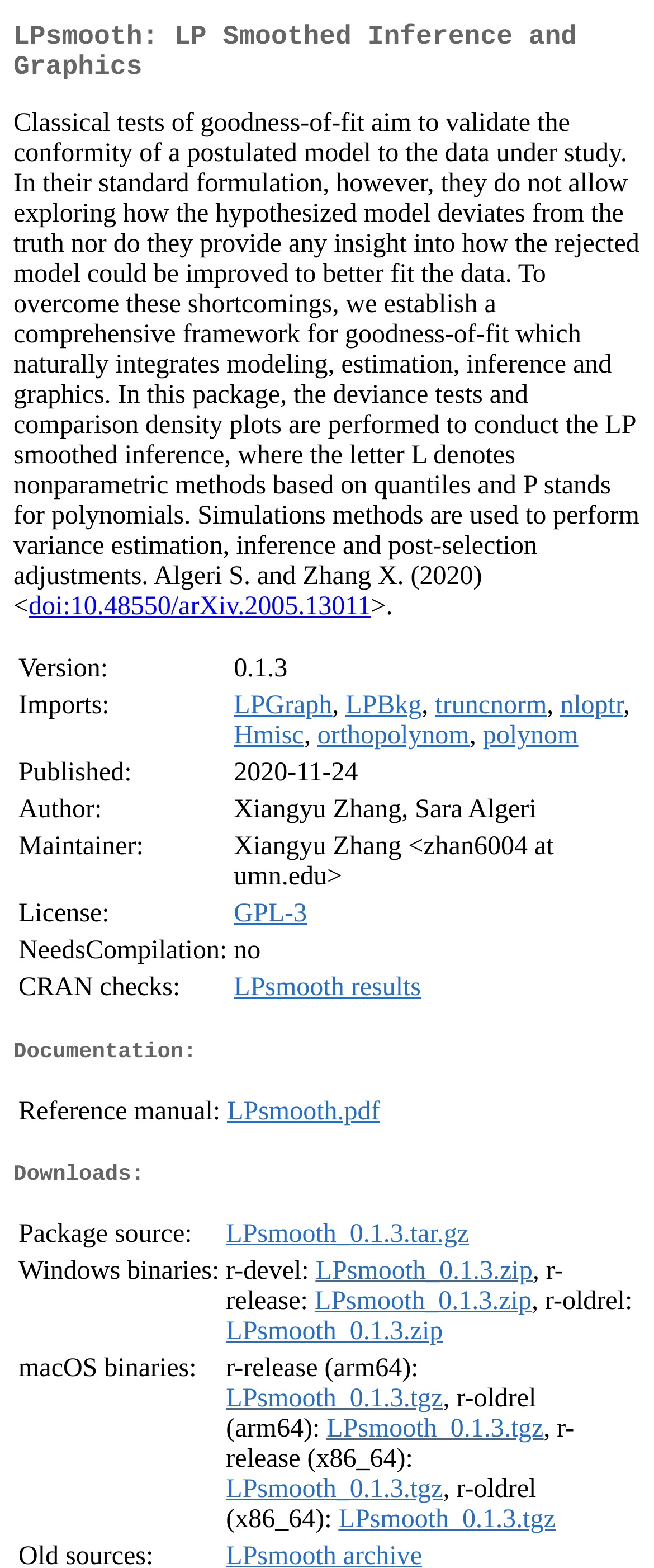What is the publication date of LPsmooth?
Give a comprehensive and detailed explanation for the question.

I found the publication date of LPsmooth by looking at the table with the heading 'LPsmooth: LP Smoothed Inference and Graphics' and finding the row with the label 'Published:' which has the value '2020-11-24'.